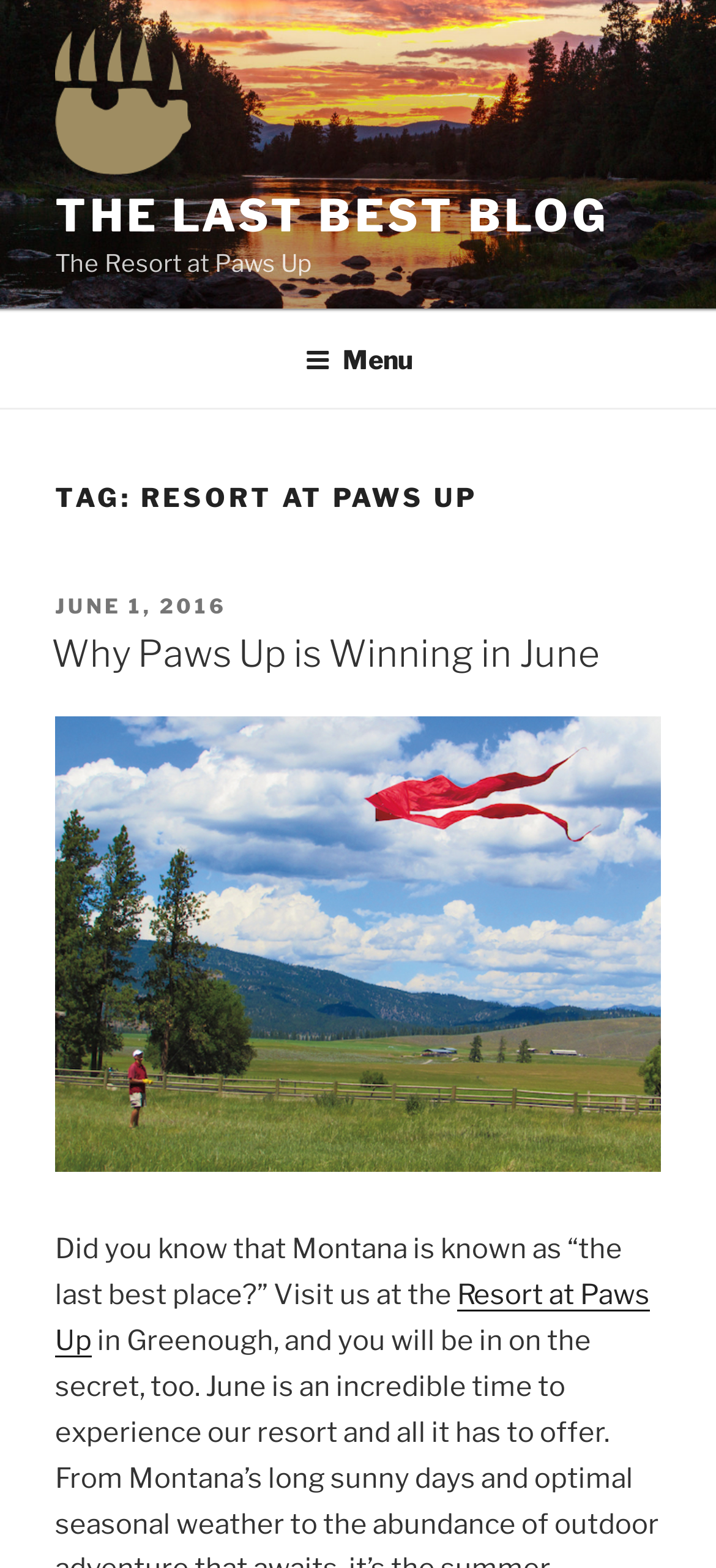What type of place is shown?
Identify the answer in the screenshot and reply with a single word or phrase.

Resort